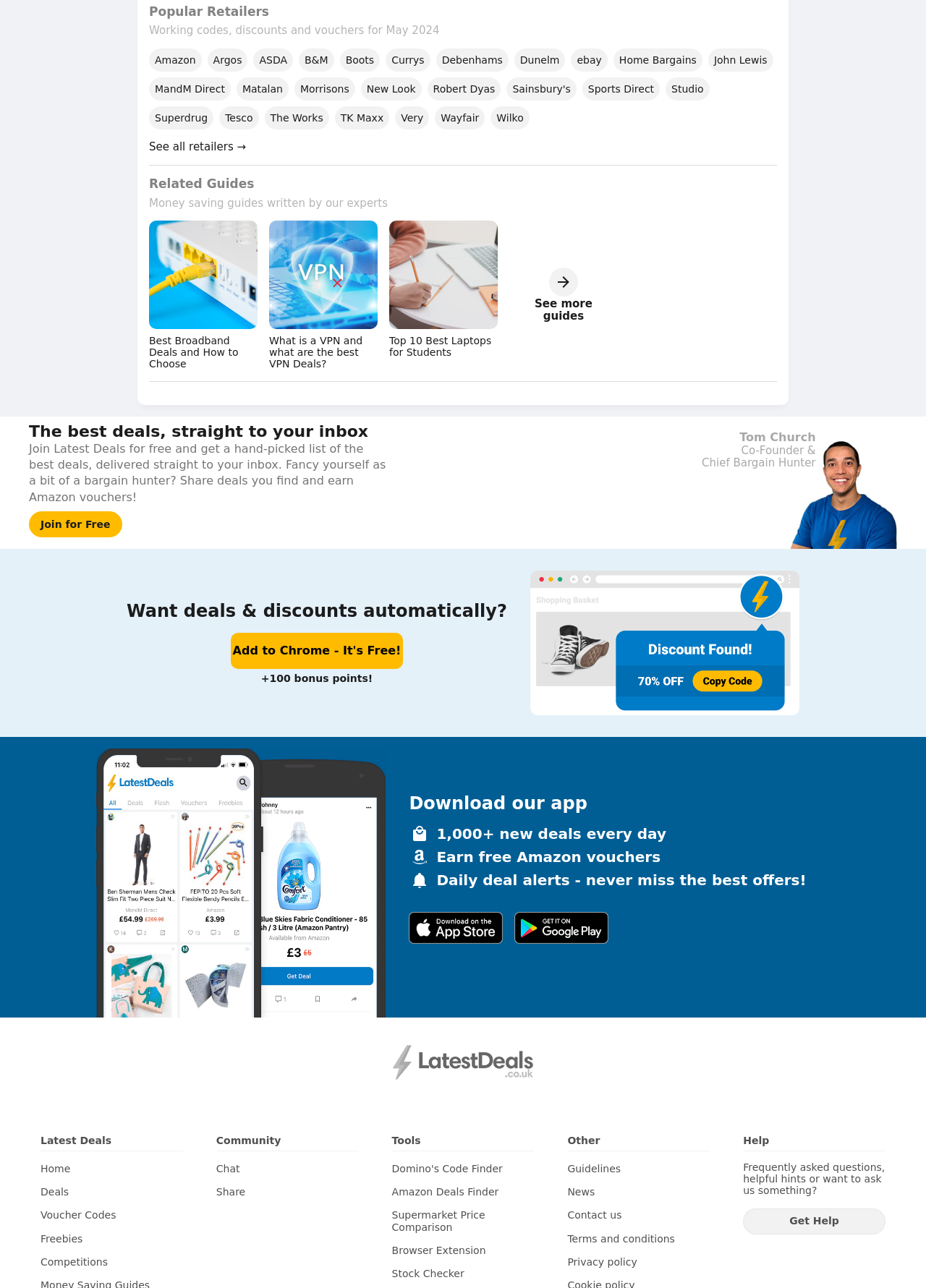Bounding box coordinates should be in the format (top-left x, top-left y, bottom-right x, bottom-right y) and all values should be floating point numbers between 0 and 1. Determine the bounding box coordinate for the UI element described as: News

[0.613, 0.921, 0.767, 0.93]